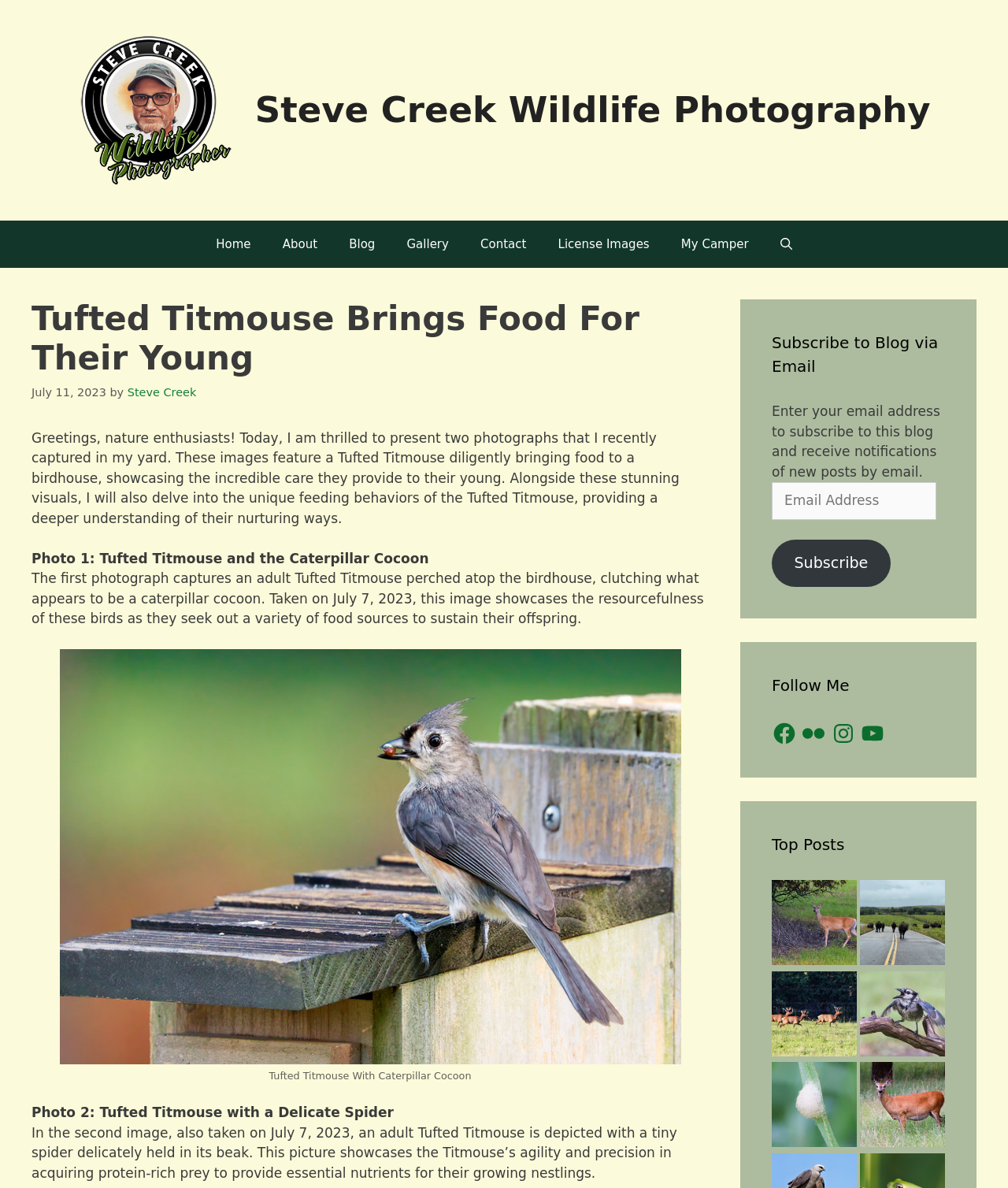Identify the bounding box coordinates of the section that should be clicked to achieve the task described: "Click the 'Home' link".

[0.199, 0.186, 0.264, 0.225]